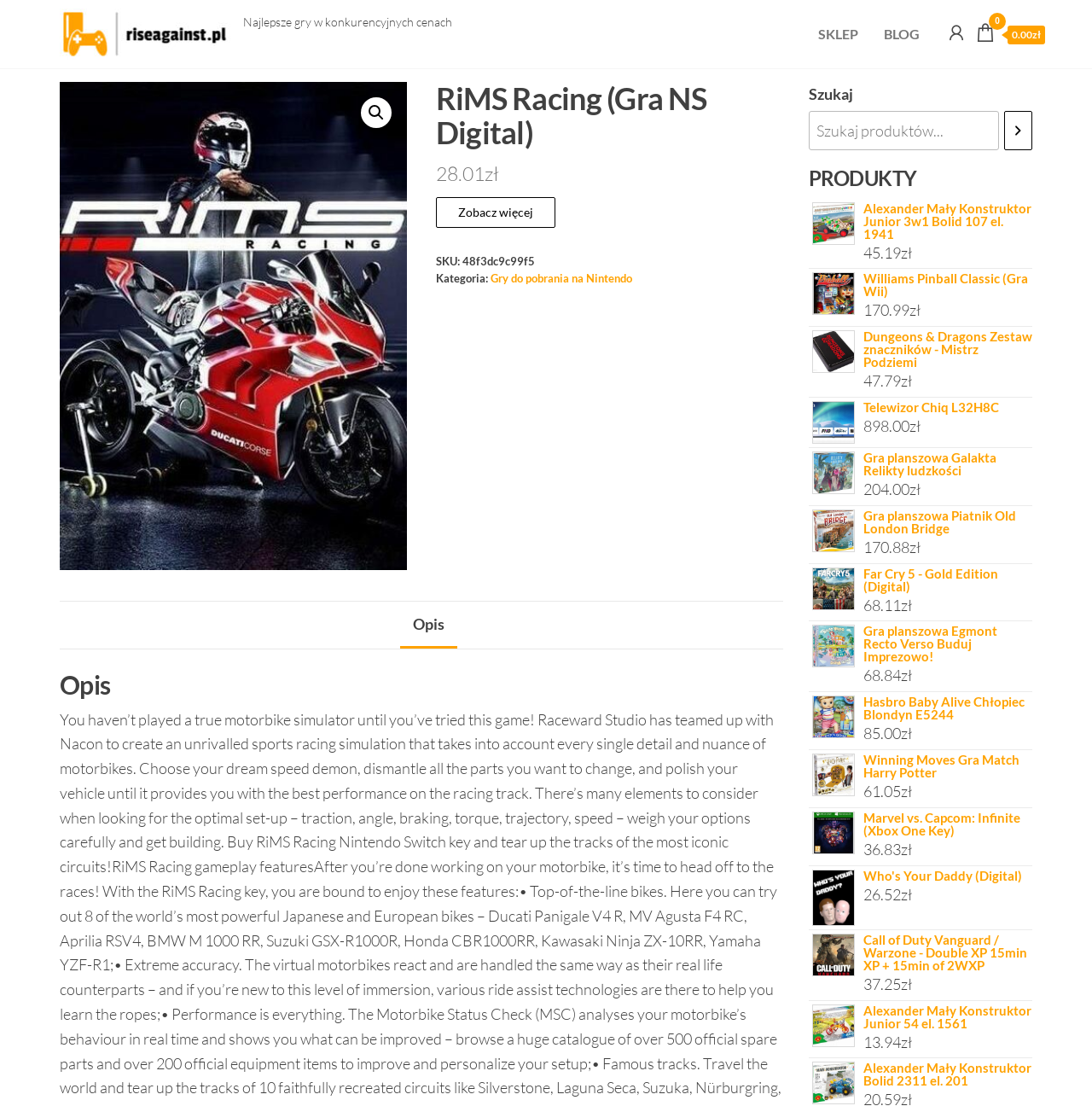Please specify the bounding box coordinates of the clickable region to carry out the following instruction: "Search for something". The coordinates should be four float numbers between 0 and 1, in the format [left, top, right, bottom].

[0.74, 0.1, 0.915, 0.136]